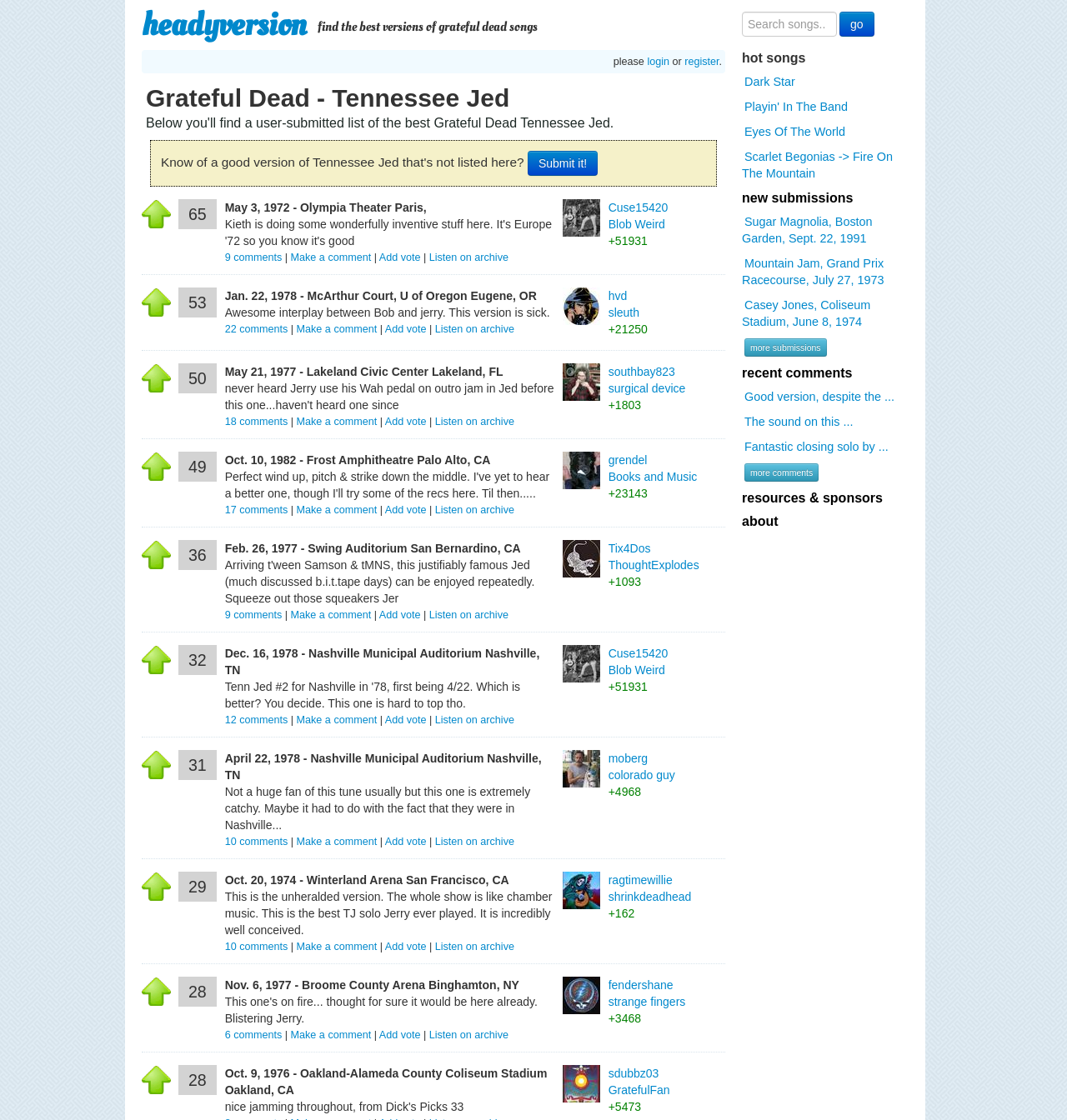Please specify the bounding box coordinates of the area that should be clicked to accomplish the following instruction: "Search for Grateful Dead songs". The coordinates should consist of four float numbers between 0 and 1, i.e., [left, top, right, bottom].

[0.695, 0.01, 0.784, 0.033]